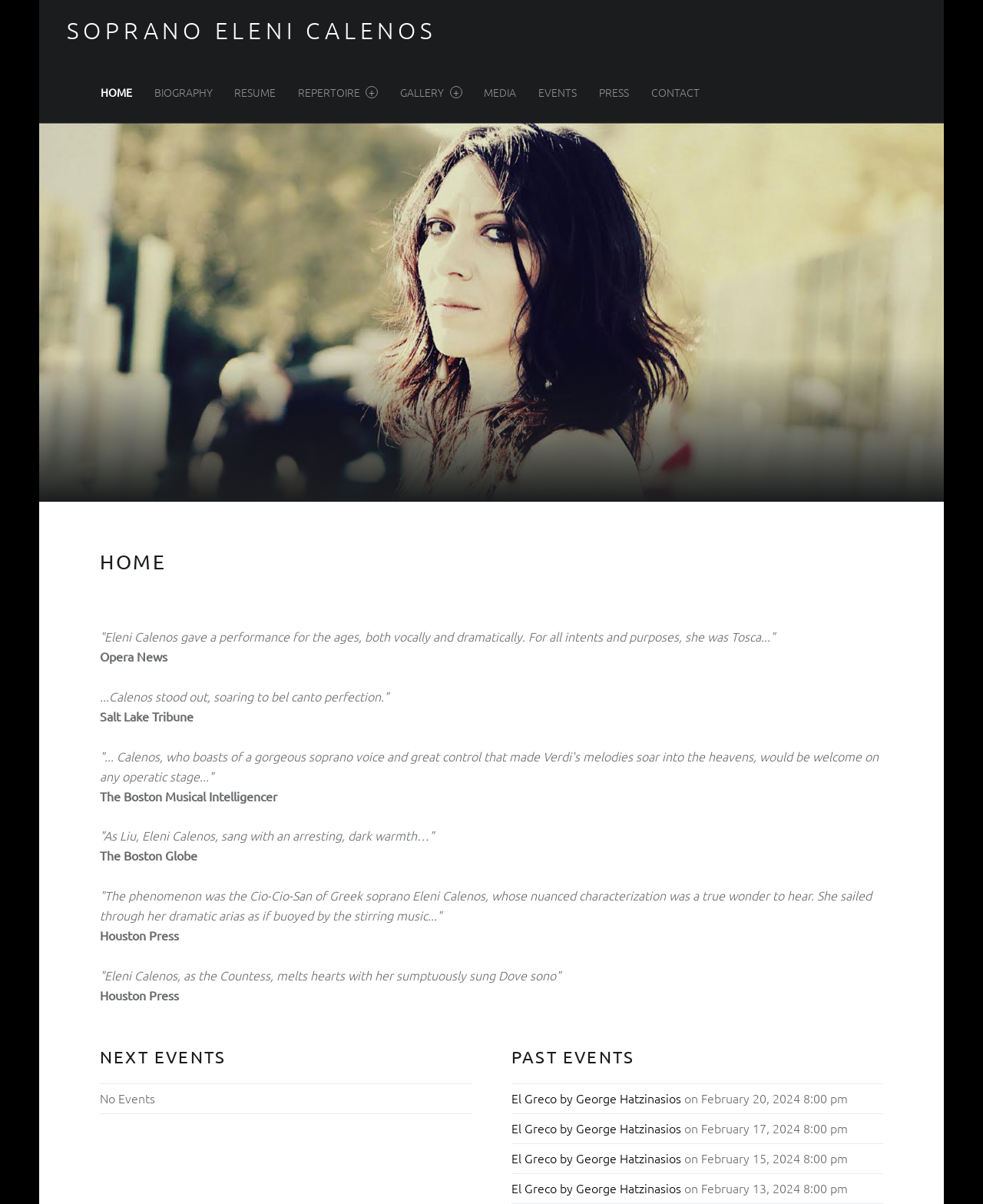Select the bounding box coordinates of the element I need to click to carry out the following instruction: "Read PRESS reviews".

[0.609, 0.051, 0.64, 0.102]